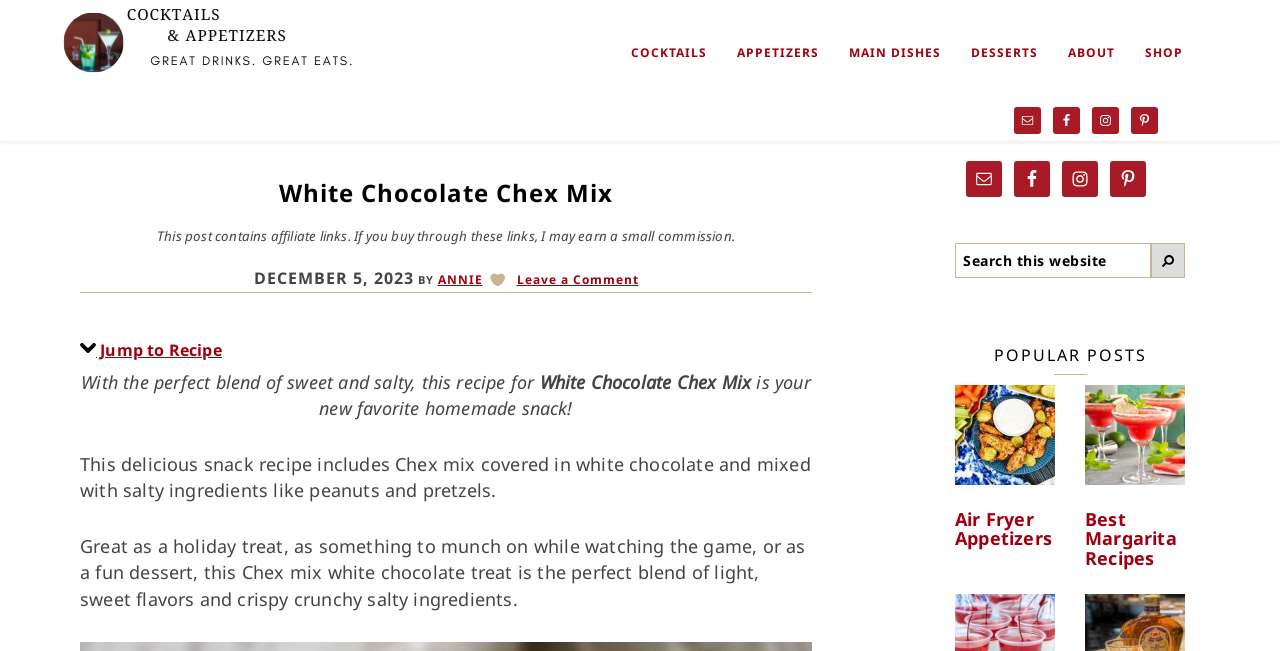Please identify the bounding box coordinates of the element that needs to be clicked to perform the following instruction: "Jump to Recipe".

[0.062, 0.521, 0.173, 0.555]